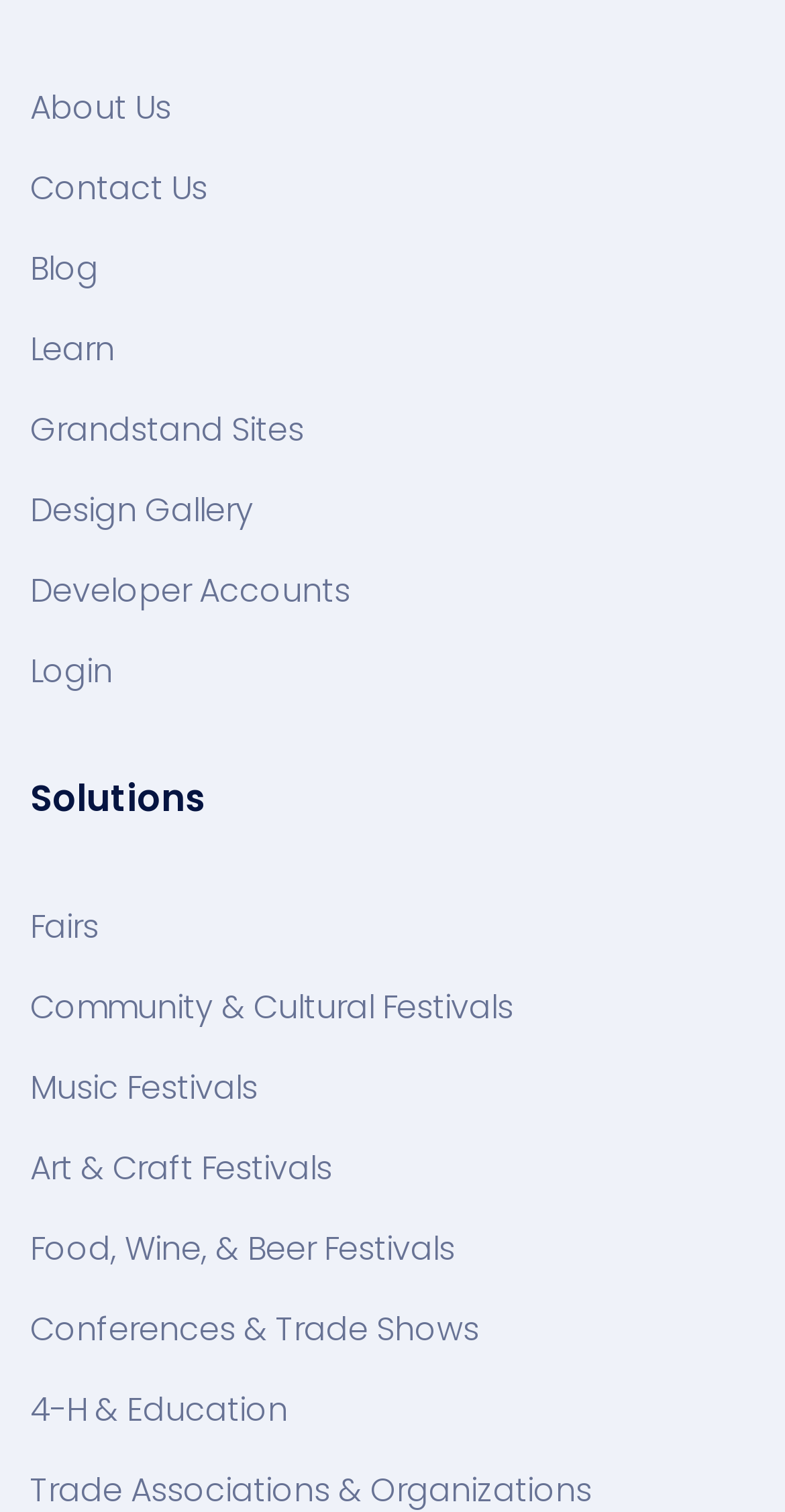Identify the bounding box coordinates of the section that should be clicked to achieve the task described: "login to account".

[0.038, 0.432, 0.144, 0.458]